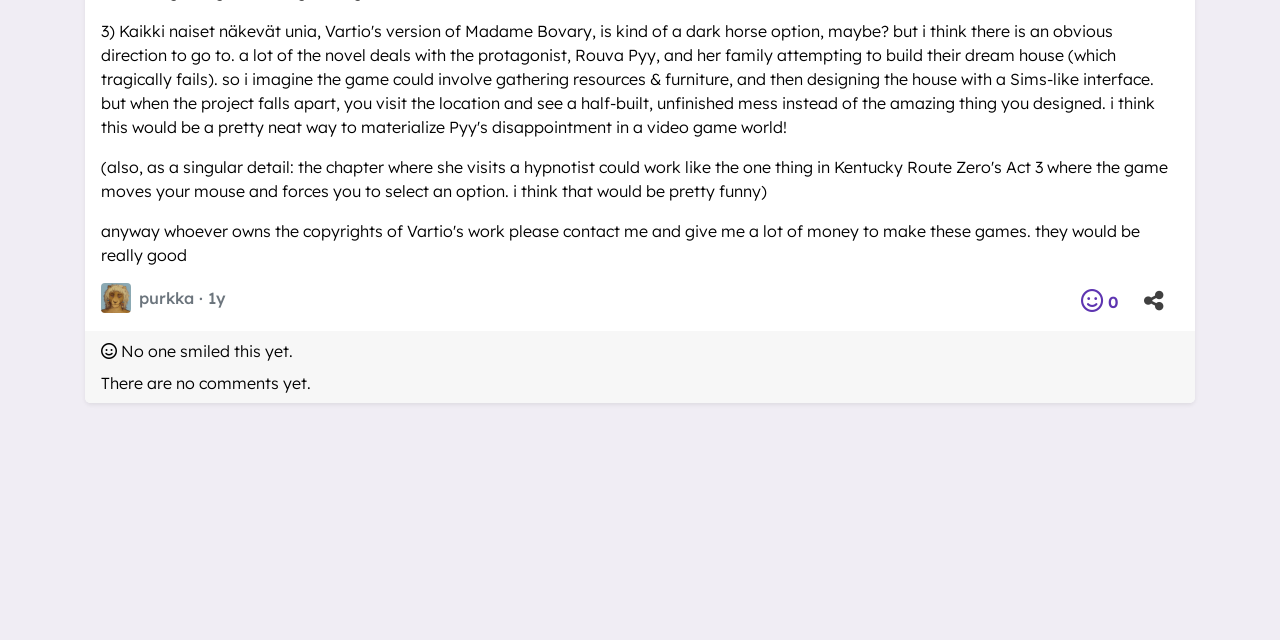Using the given element description, provide the bounding box coordinates (top-left x, top-left y, bottom-right x, bottom-right y) for the corresponding UI element in the screenshot: title="Share"

[0.885, 0.442, 0.918, 0.502]